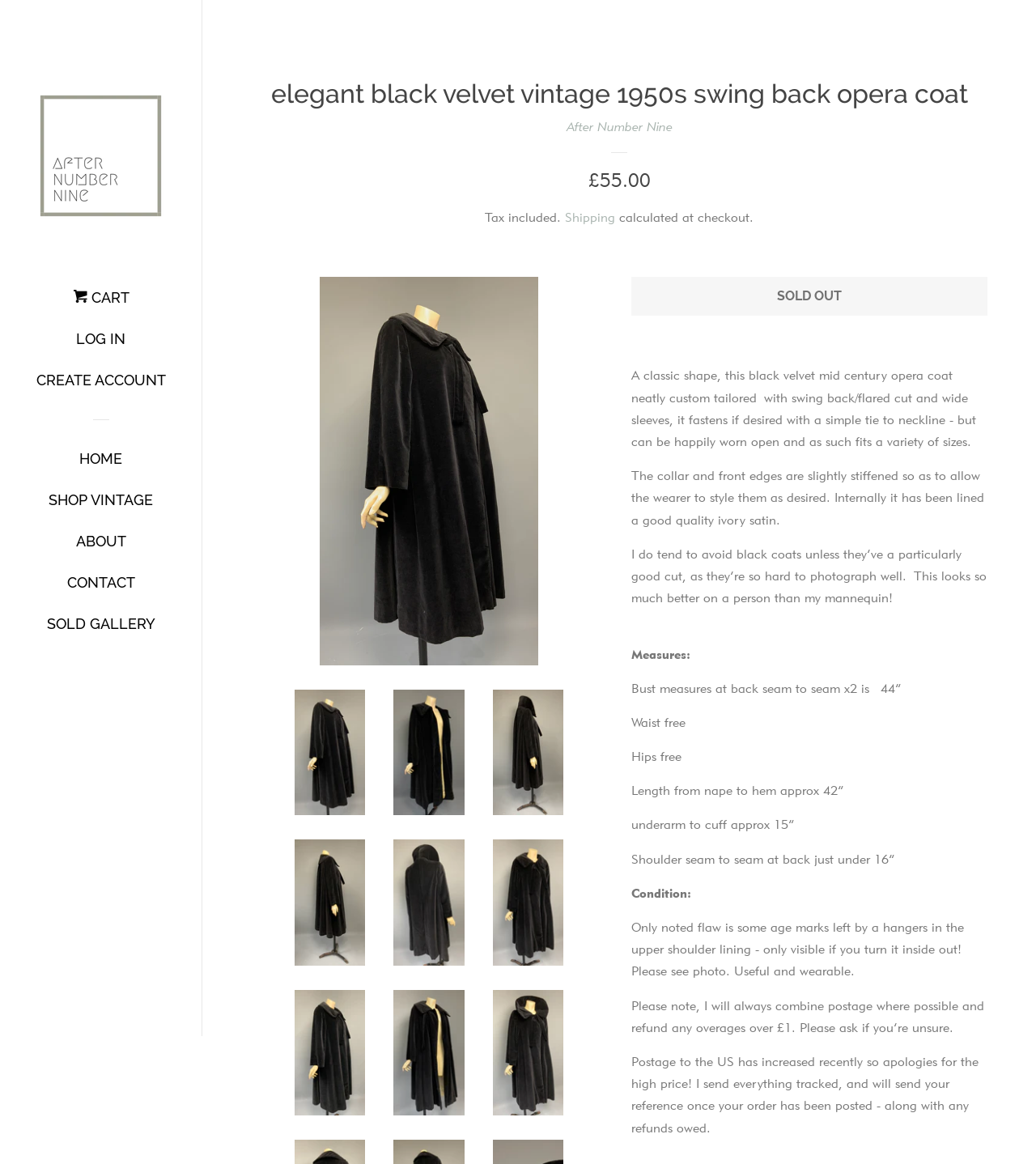Determine the bounding box coordinates for the UI element with the following description: "Contact". The coordinates should be four float numbers between 0 and 1, represented as [left, top, right, bottom].

[0.035, 0.488, 0.16, 0.524]